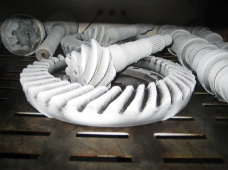Please reply to the following question using a single word or phrase: 
What company is associated with the innovative technology?

Colorado Cryogenic Processing